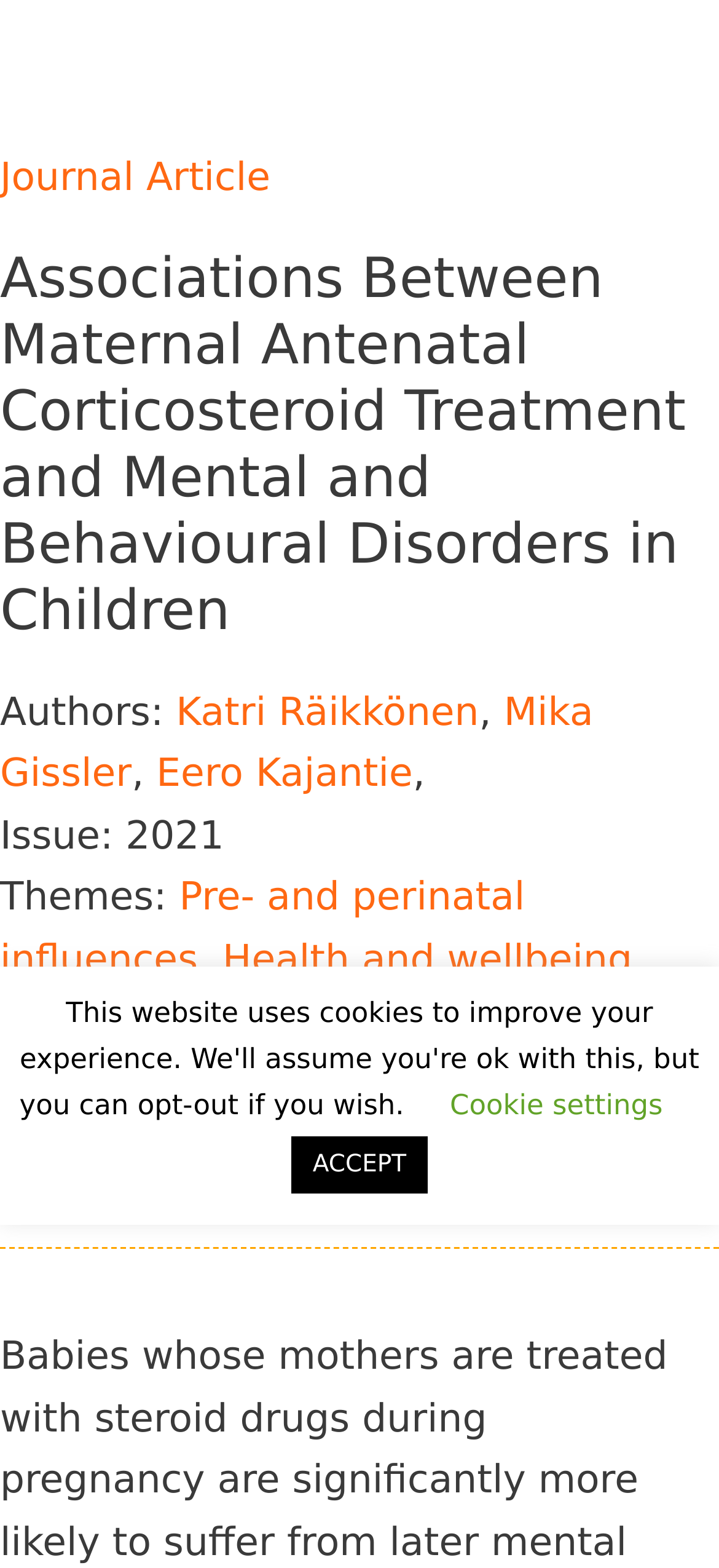Using the information in the image, could you please answer the following question in detail:
Where can I find the full publication of this journal article?

I found a link 'Link to Publication (External Site)' which suggests that the full publication of this journal article can be found on an external website.